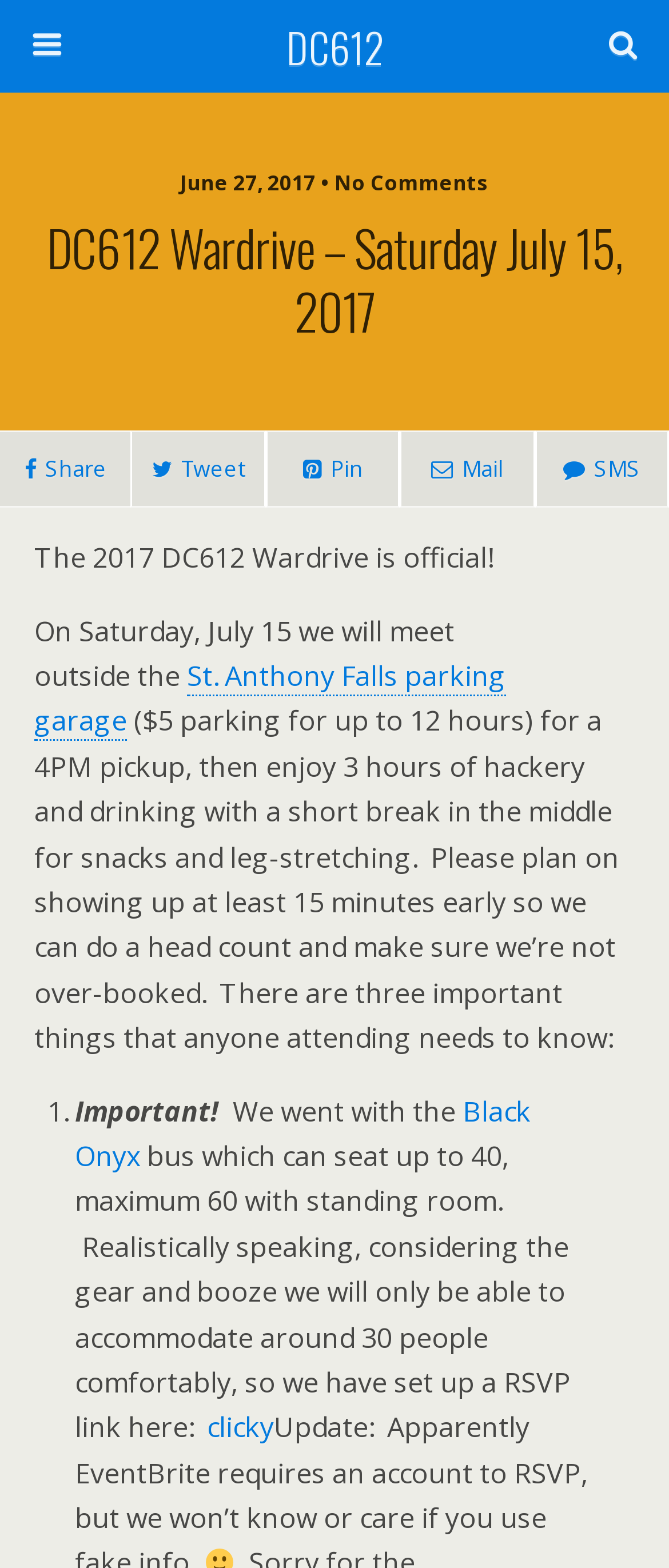What is the date of the DC612 Wardrive event?
Based on the visual information, provide a detailed and comprehensive answer.

The date of the event can be found in the heading 'DC612 Wardrive – Saturday July 15, 2017' which is located at the top of the webpage.